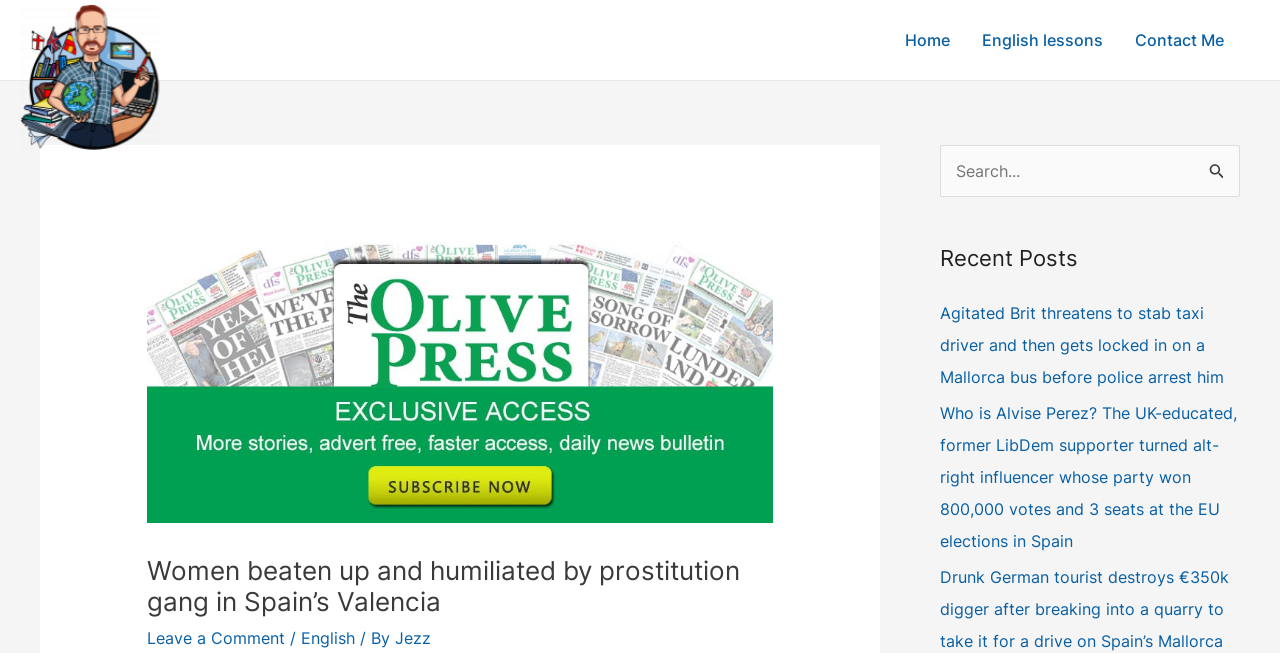Highlight the bounding box coordinates of the element you need to click to perform the following instruction: "Leave a comment."

[0.115, 0.962, 0.222, 0.993]